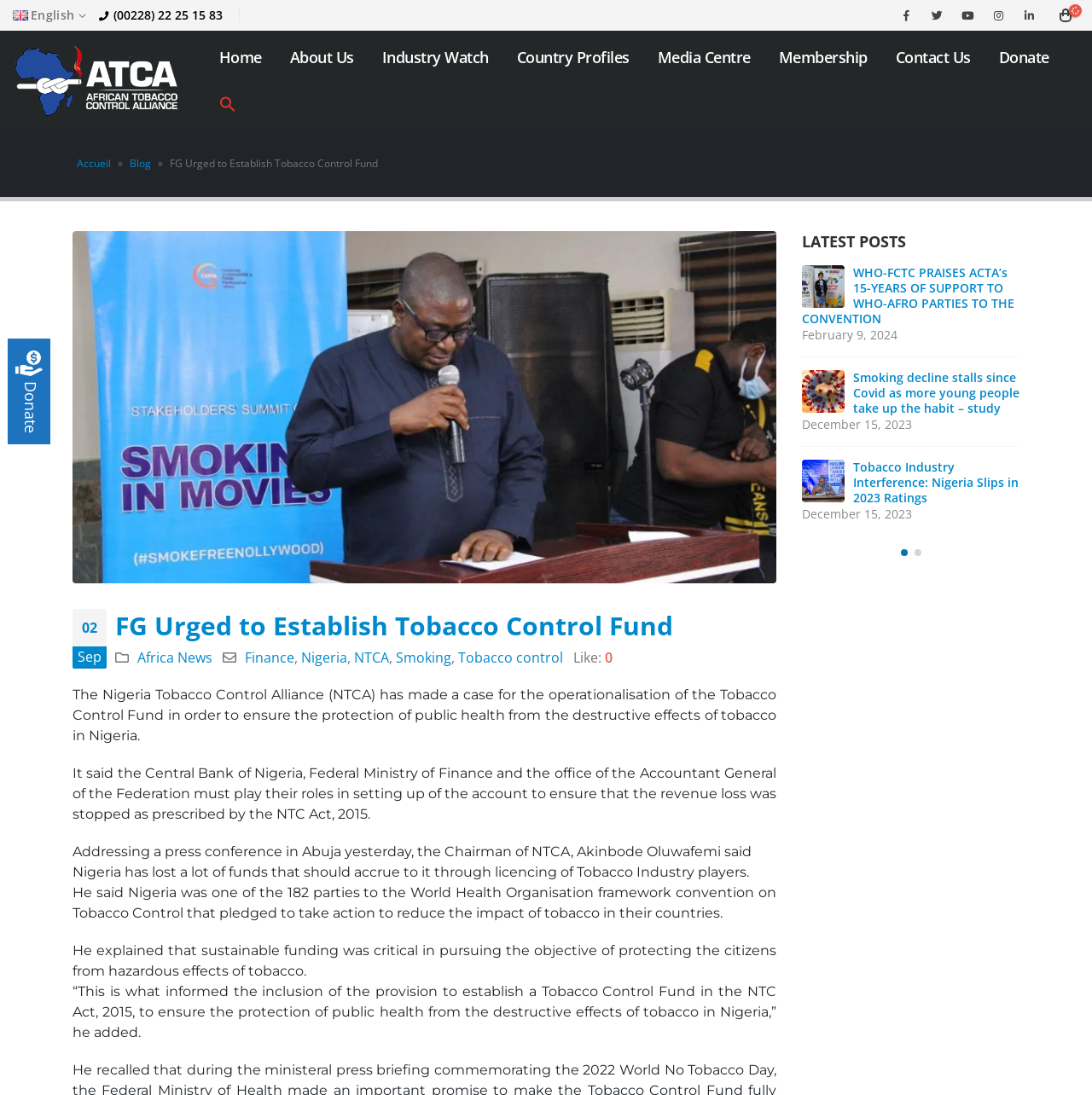What is the name of the organization? Analyze the screenshot and reply with just one word or a short phrase.

African Tobacco Control Alliance (ATCA)